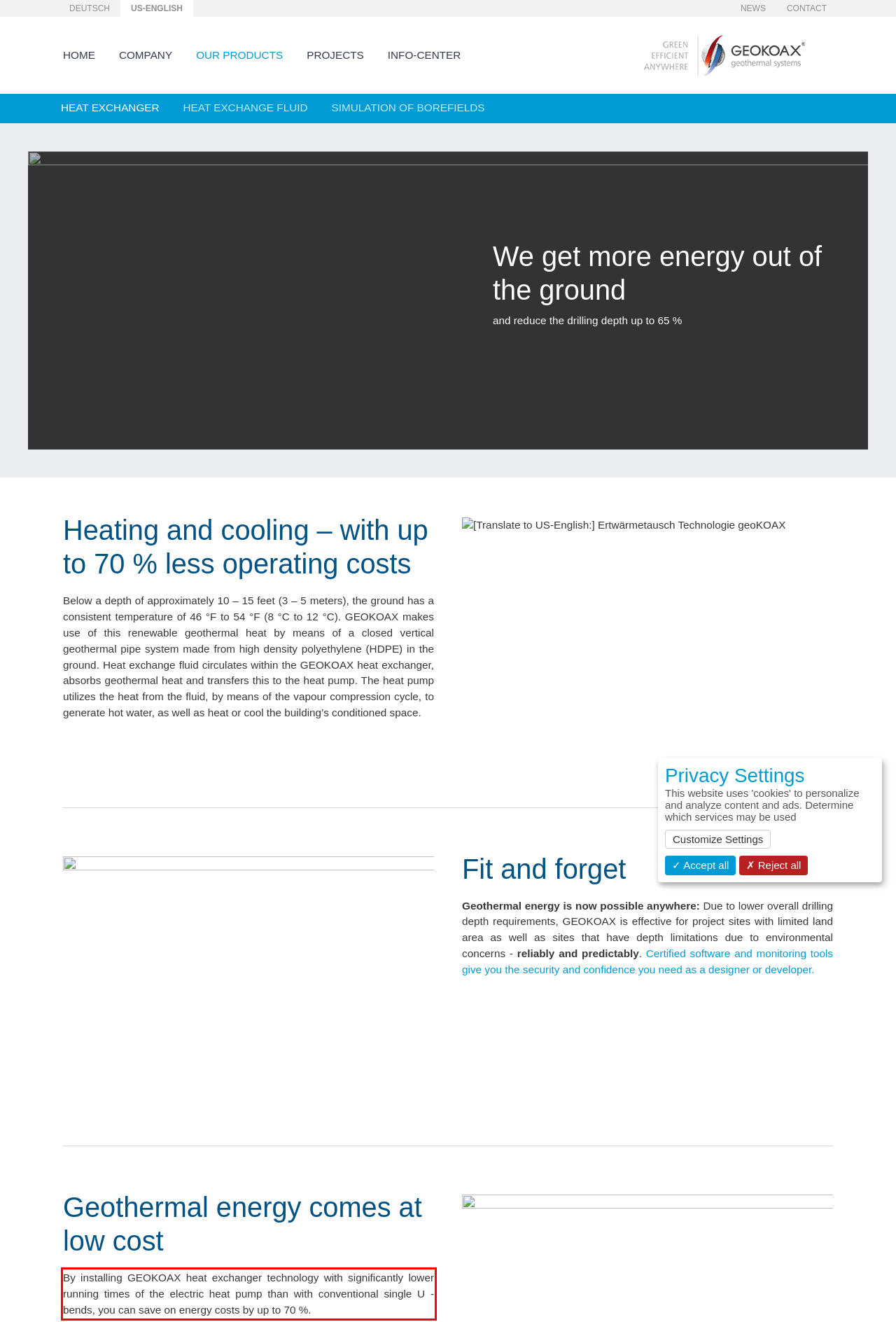Analyze the webpage screenshot and use OCR to recognize the text content in the red bounding box.

By installing GEOKOAX heat exchanger technology with significantly lower running times of the electric heat pump than with conventional single U - bends, you can save on energy costs by up to 70 %.